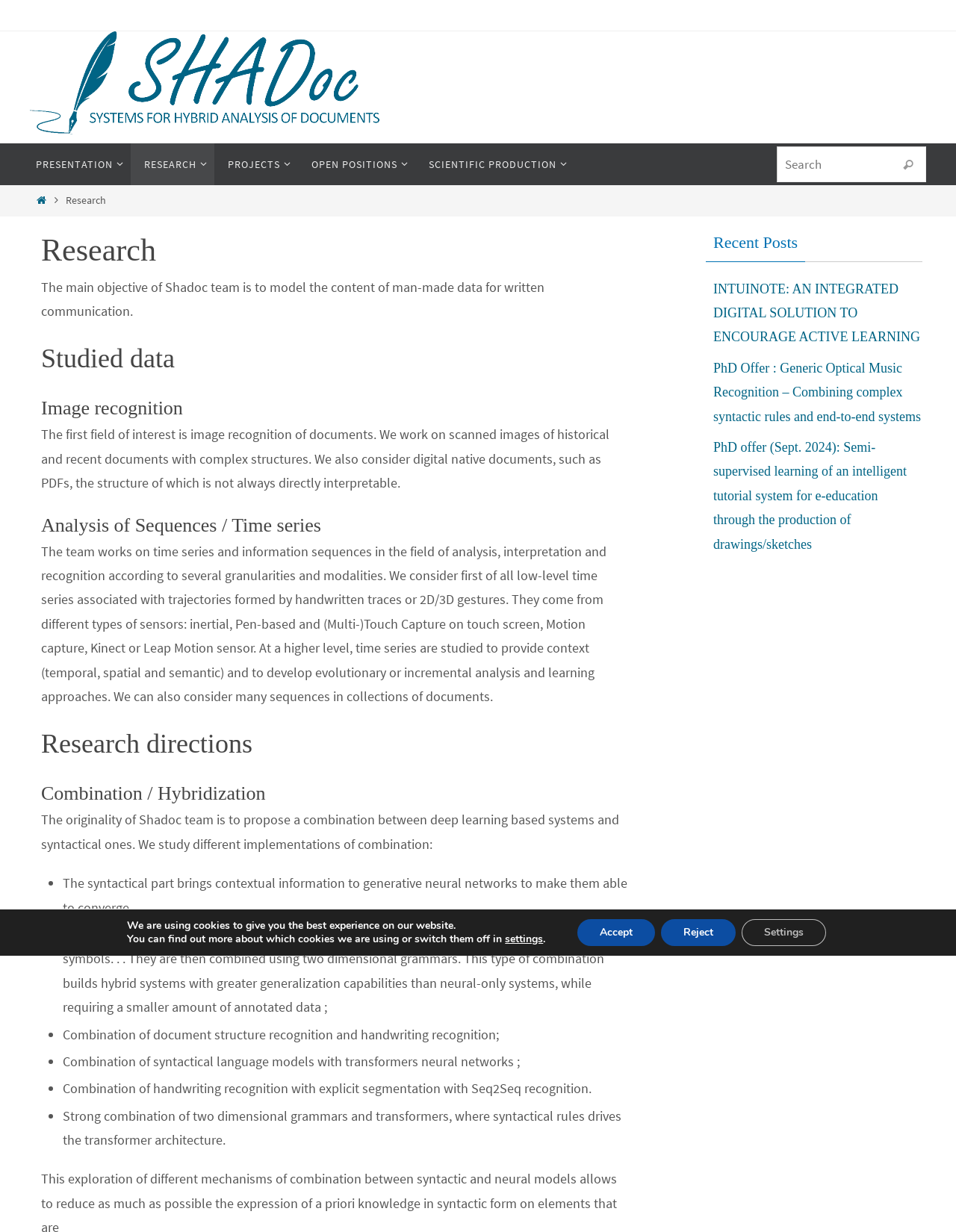Extract the bounding box coordinates for the HTML element that matches this description: "Research". The coordinates should be four float numbers between 0 and 1, i.e., [left, top, right, bottom].

[0.137, 0.116, 0.224, 0.151]